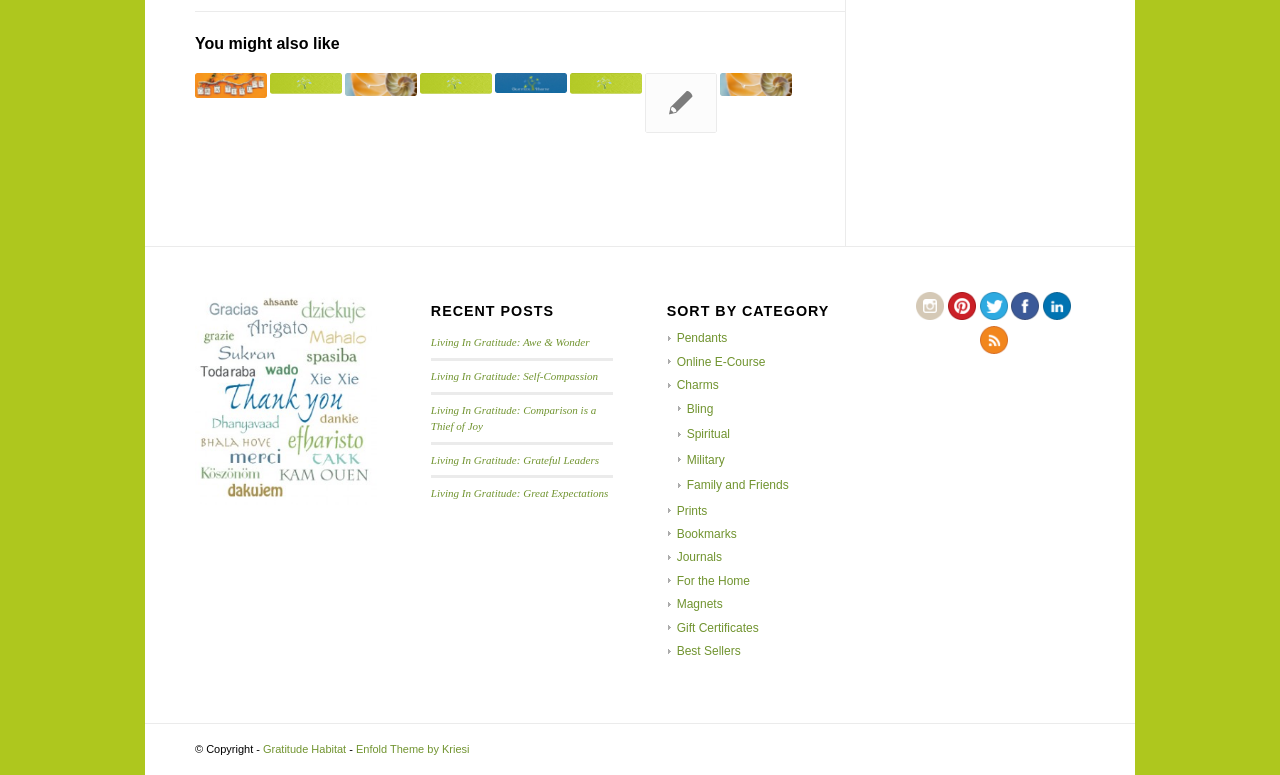Please mark the bounding box coordinates of the area that should be clicked to carry out the instruction: "Click on 'Living In Gratitude: Count Your Blessings'".

[0.152, 0.094, 0.209, 0.126]